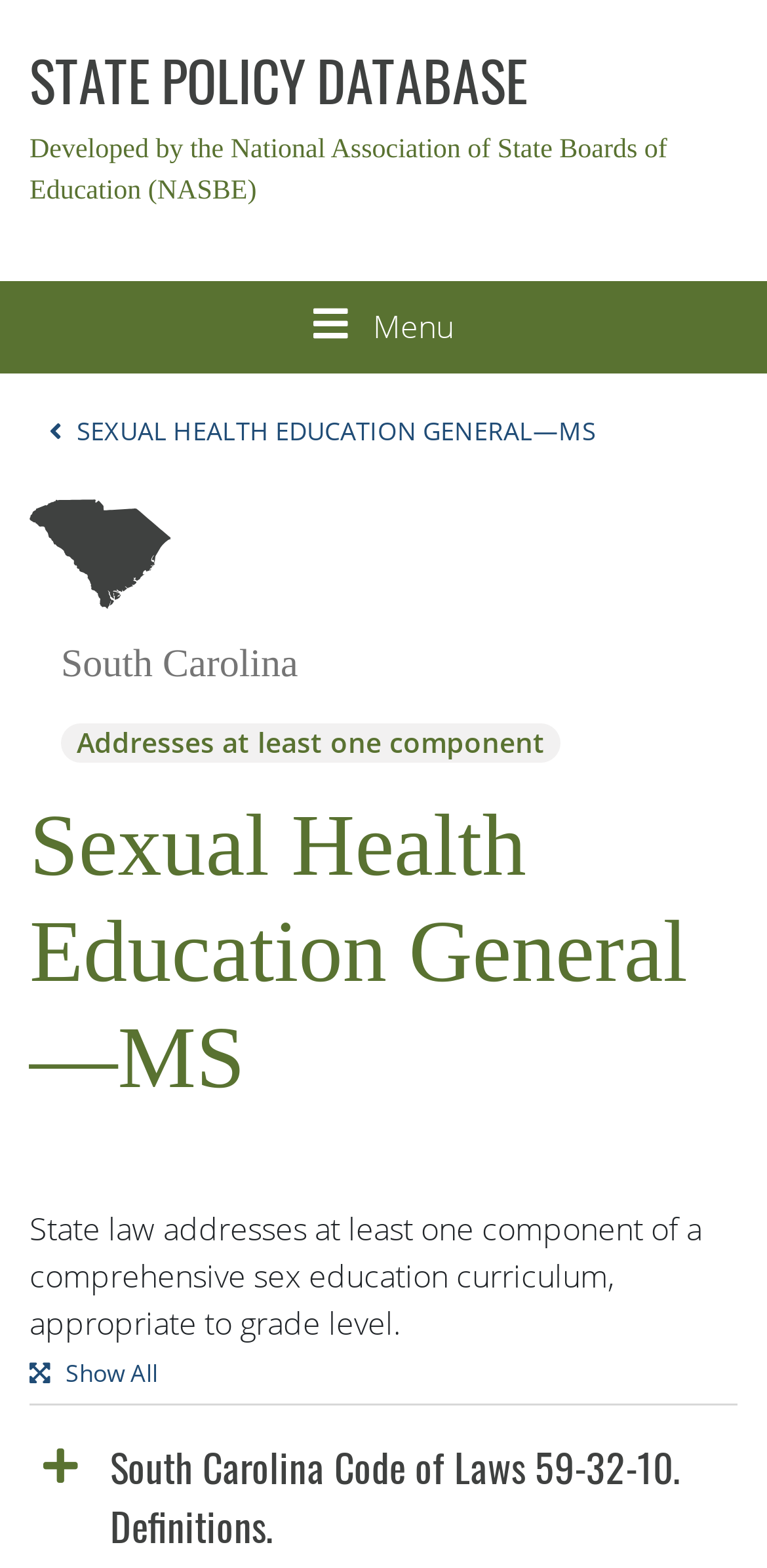What is the shape of the image at the top of the webpage?
Give a one-word or short-phrase answer derived from the screenshot.

Outline of South Carolina